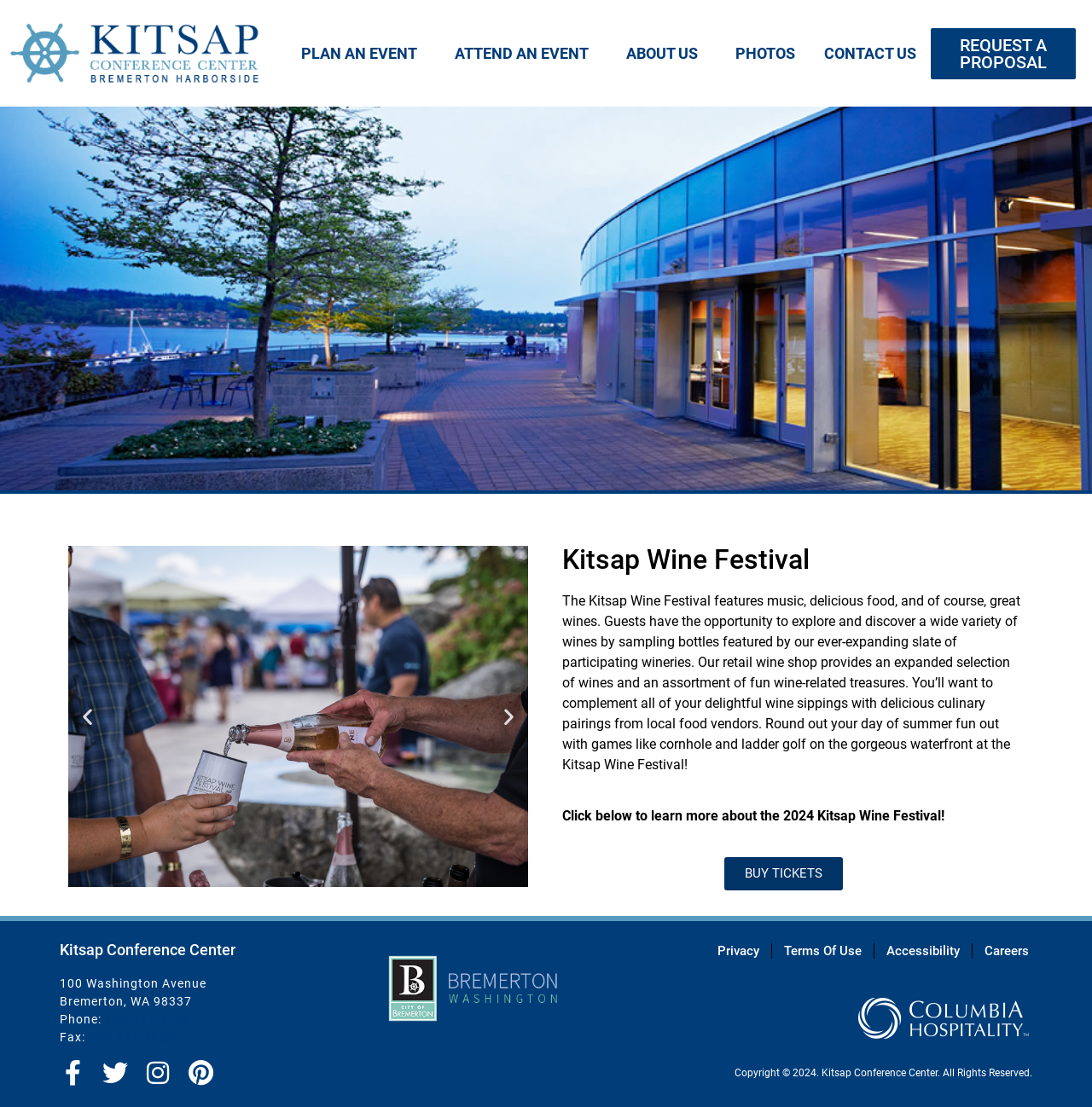Determine the bounding box coordinates of the clickable element to complete this instruction: "Search for something". Provide the coordinates in the format of four float numbers between 0 and 1, [left, top, right, bottom].

None